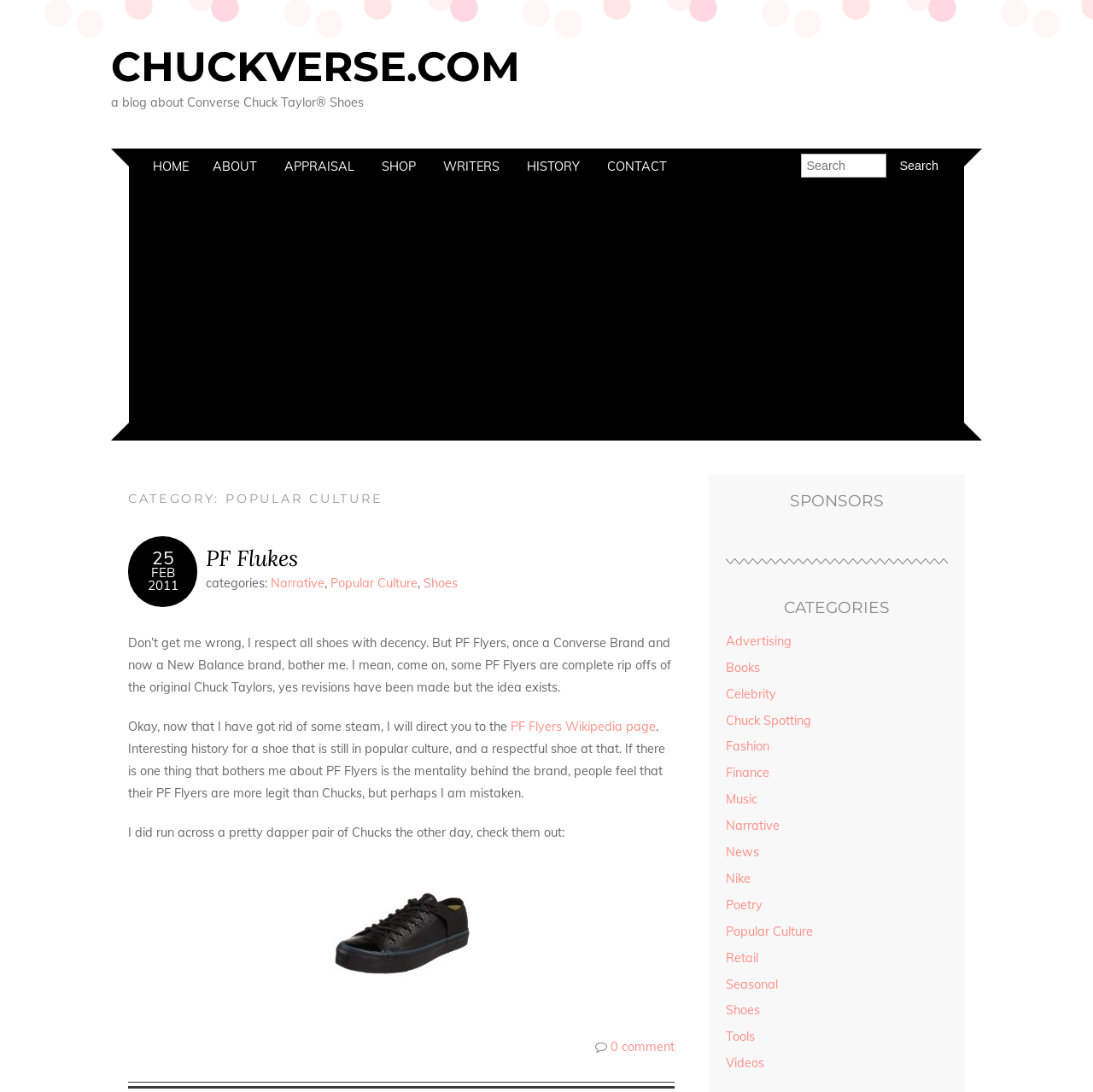Please find the bounding box coordinates for the clickable element needed to perform this instruction: "Check the categories".

[0.664, 0.548, 0.867, 0.566]